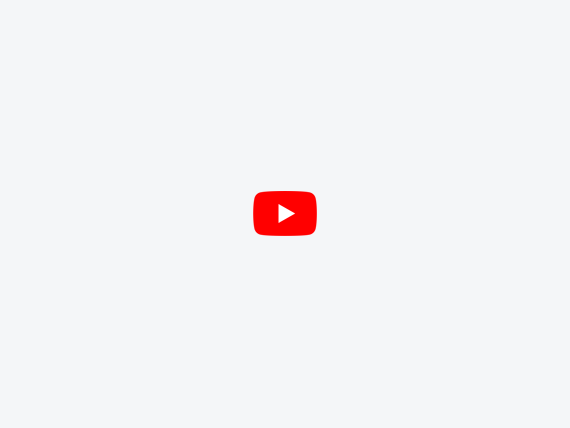Based on the image, provide a detailed and complete answer to the question: 
What is the purpose of the video?

The video is likely providing further insights or showcasing the products offered, appealing to potential customers interested in high-quality packaging solutions for their cards, which implies that the purpose of the video is to showcase products.